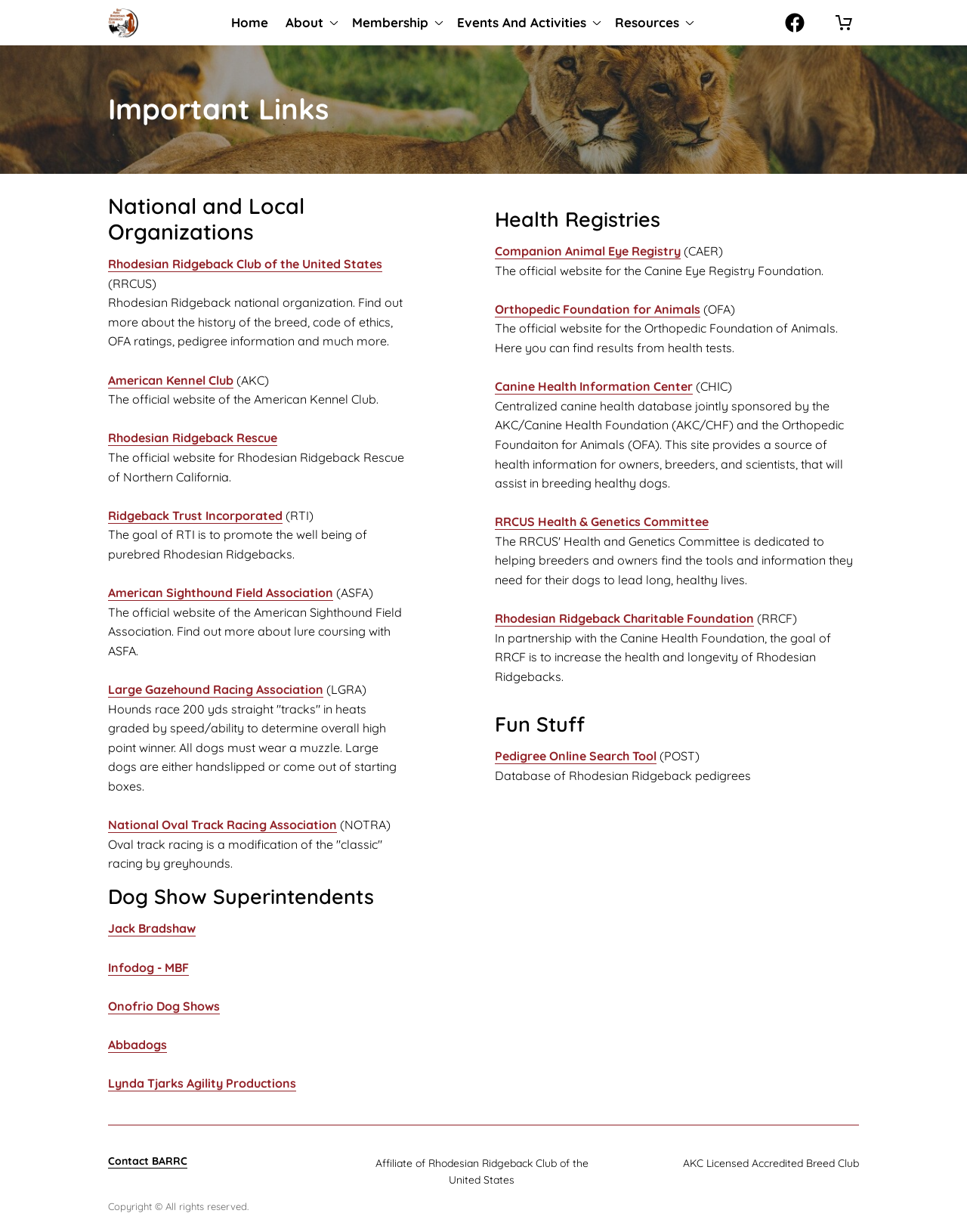Provide the bounding box coordinates of the HTML element this sentence describes: "Home".

[0.234, 0.008, 0.282, 0.029]